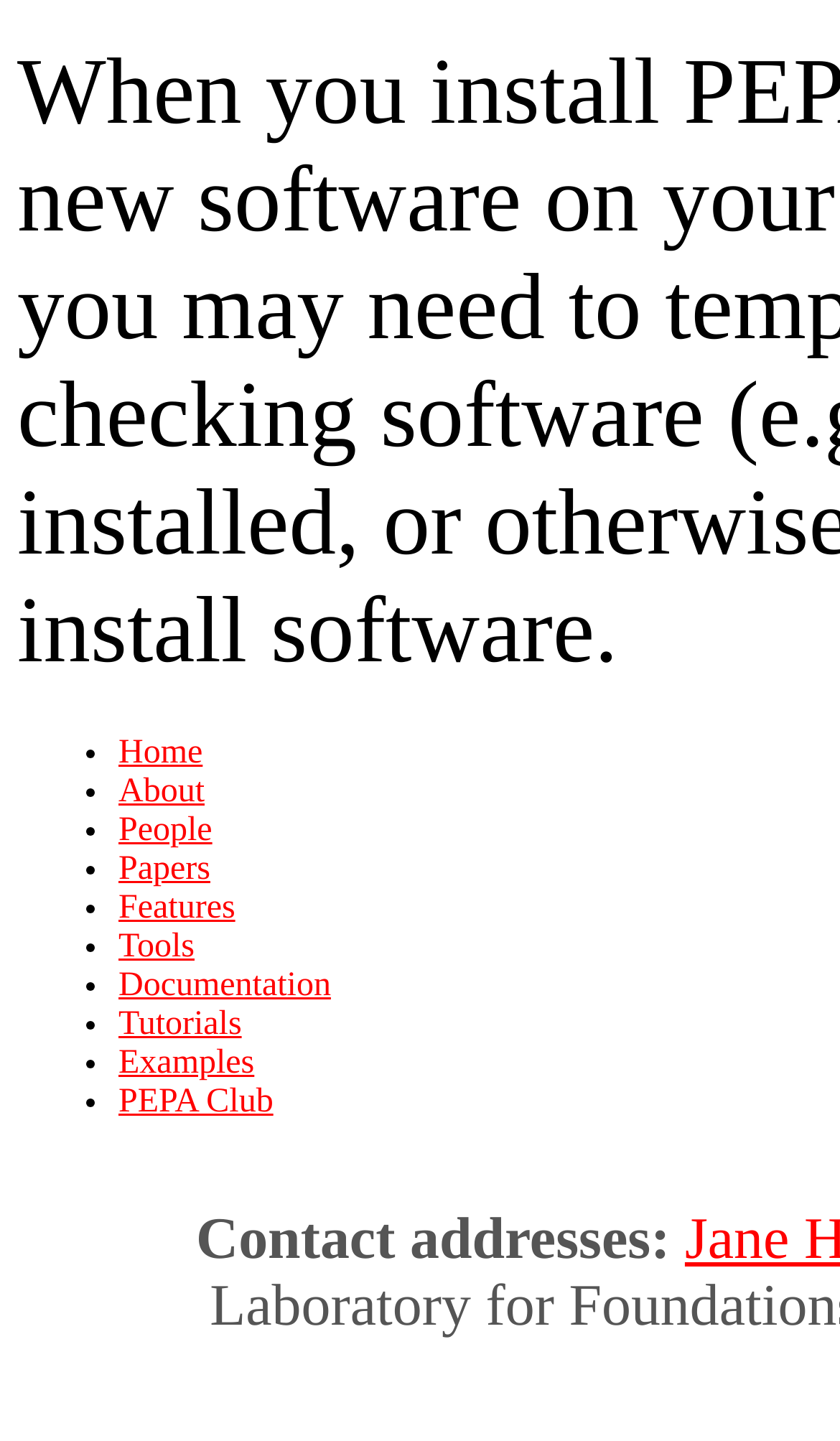Pinpoint the bounding box coordinates of the element to be clicked to execute the instruction: "go to home page".

[0.141, 0.51, 0.241, 0.535]